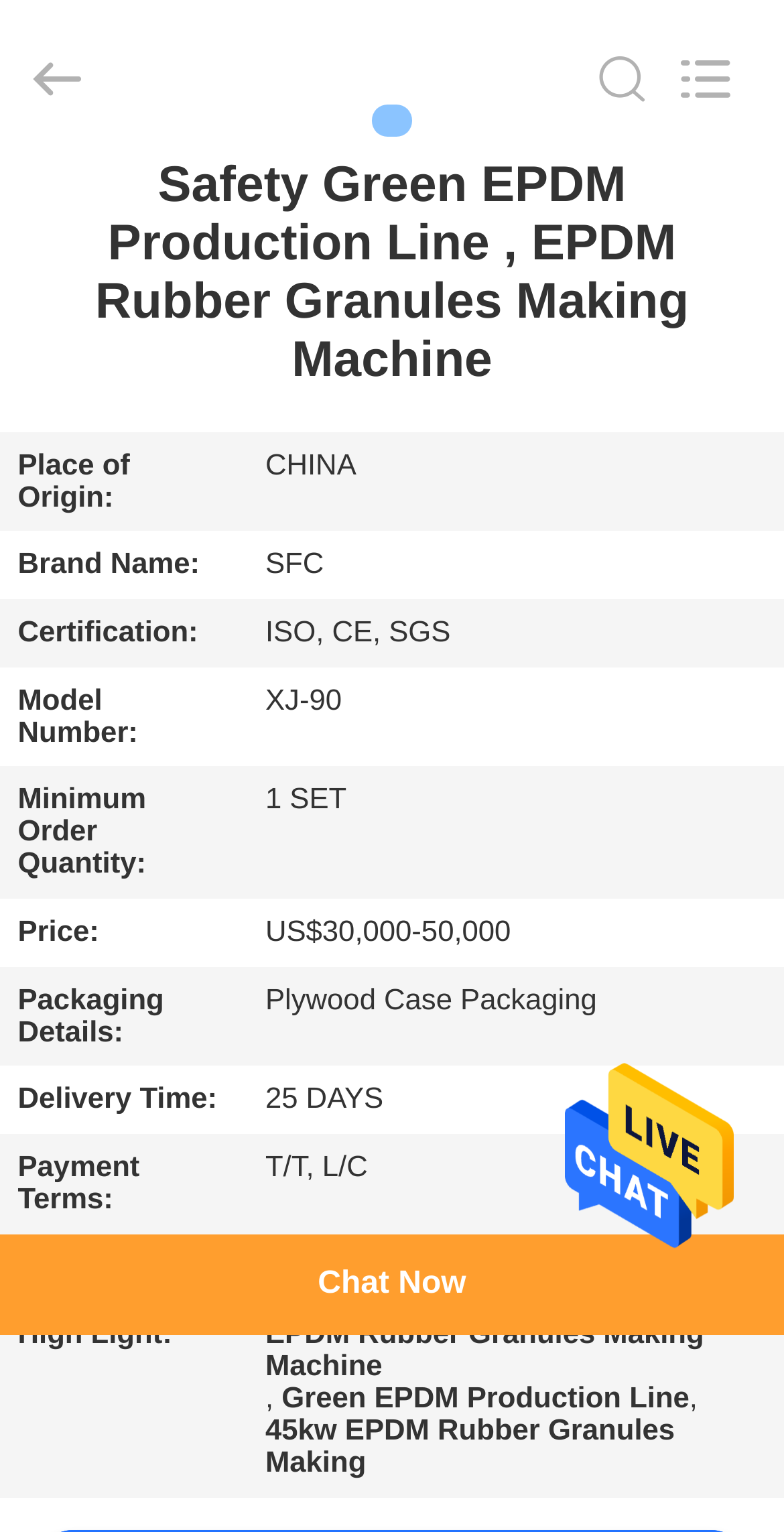Please find the bounding box coordinates for the clickable element needed to perform this instruction: "Search what you want".

[0.0, 0.0, 0.88, 0.102]